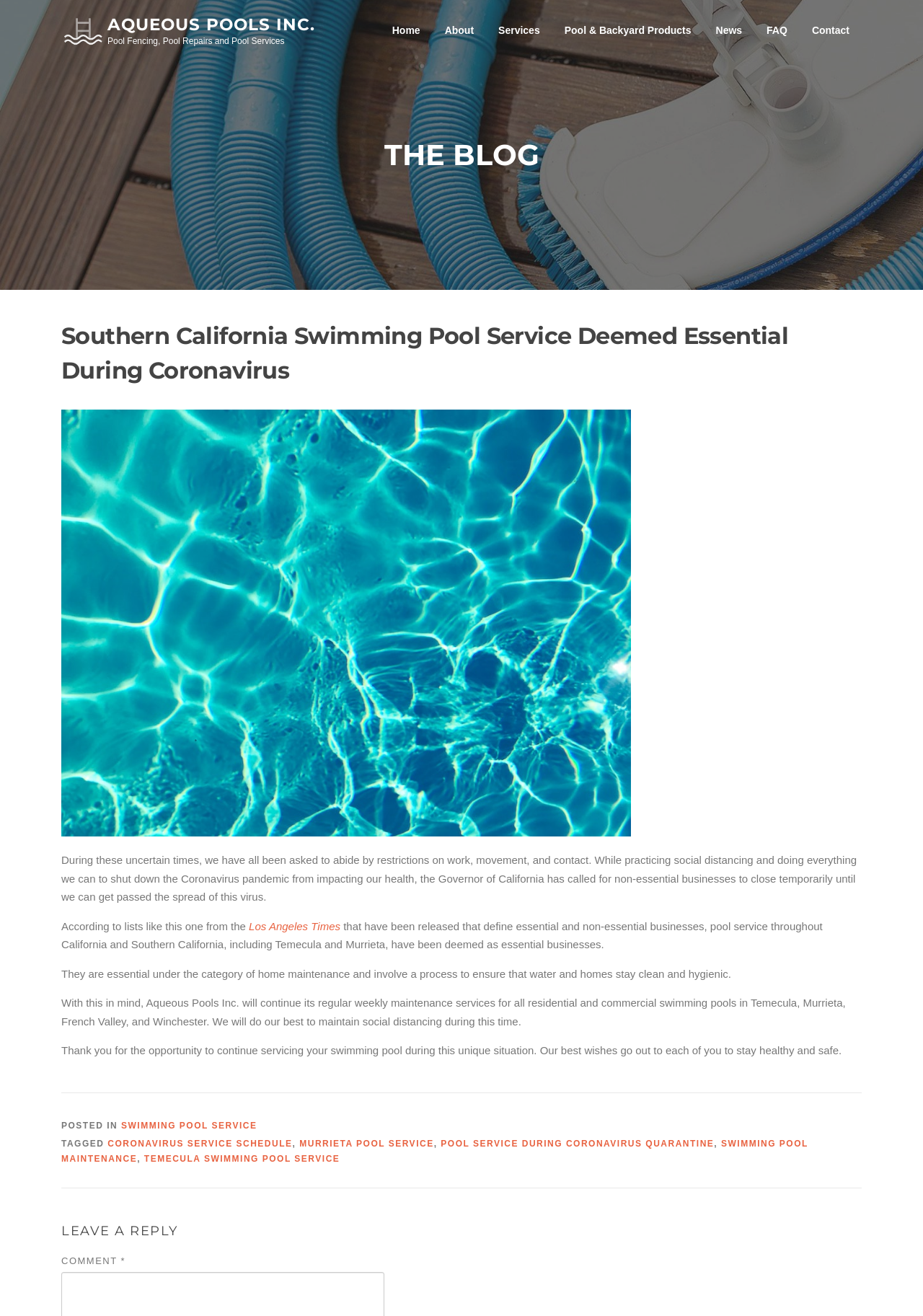Why are pool services considered essential during the Coronavirus pandemic?
Please answer the question as detailed as possible based on the image.

According to the webpage, pool services are considered essential during the Coronavirus pandemic because they involve a process to ensure that water and homes stay clean and hygienic, which falls under the category of home maintenance.